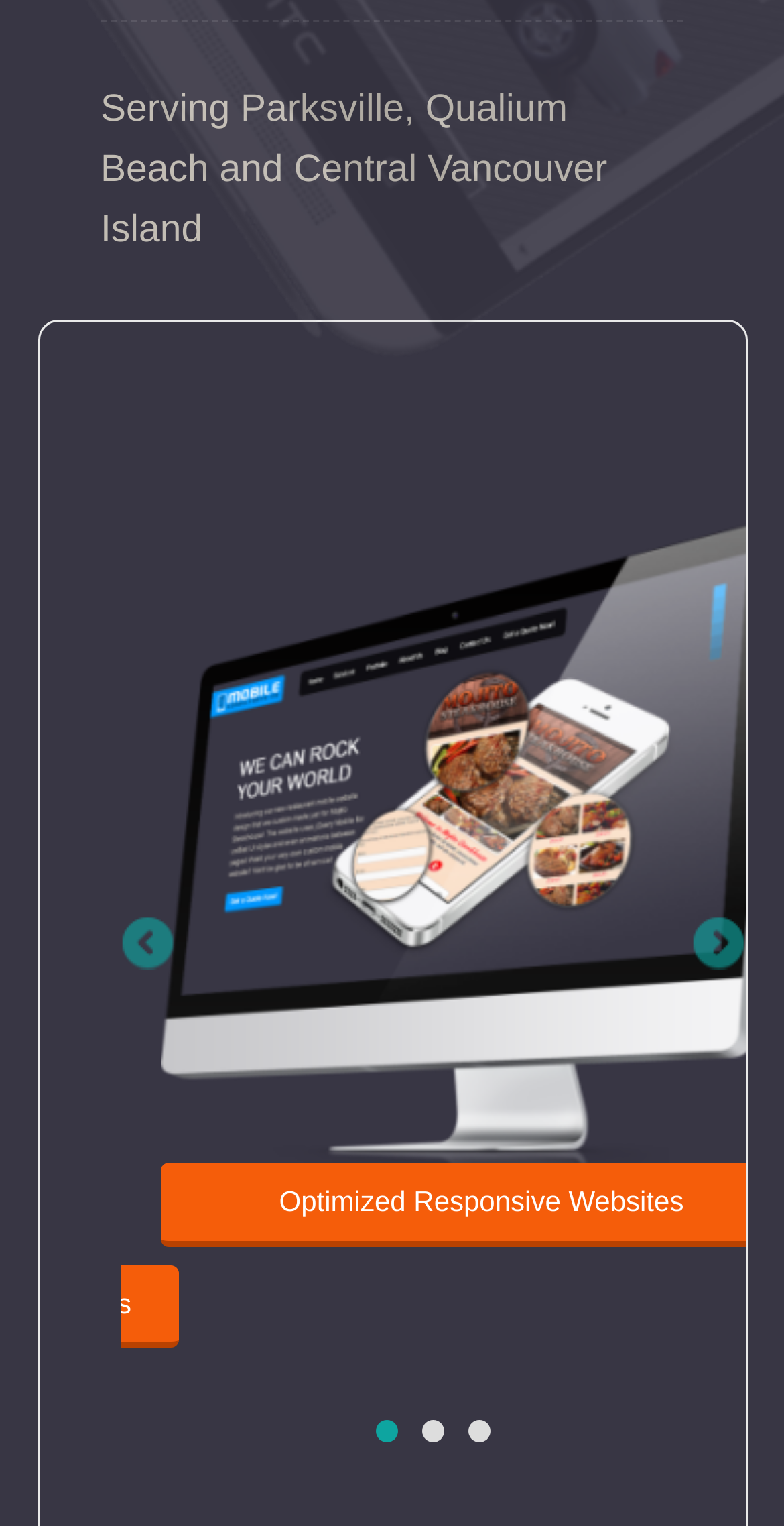What region does the website serve?
Answer the question using a single word or phrase, according to the image.

Parksville, Qualium Beach and Central Vancouver Island